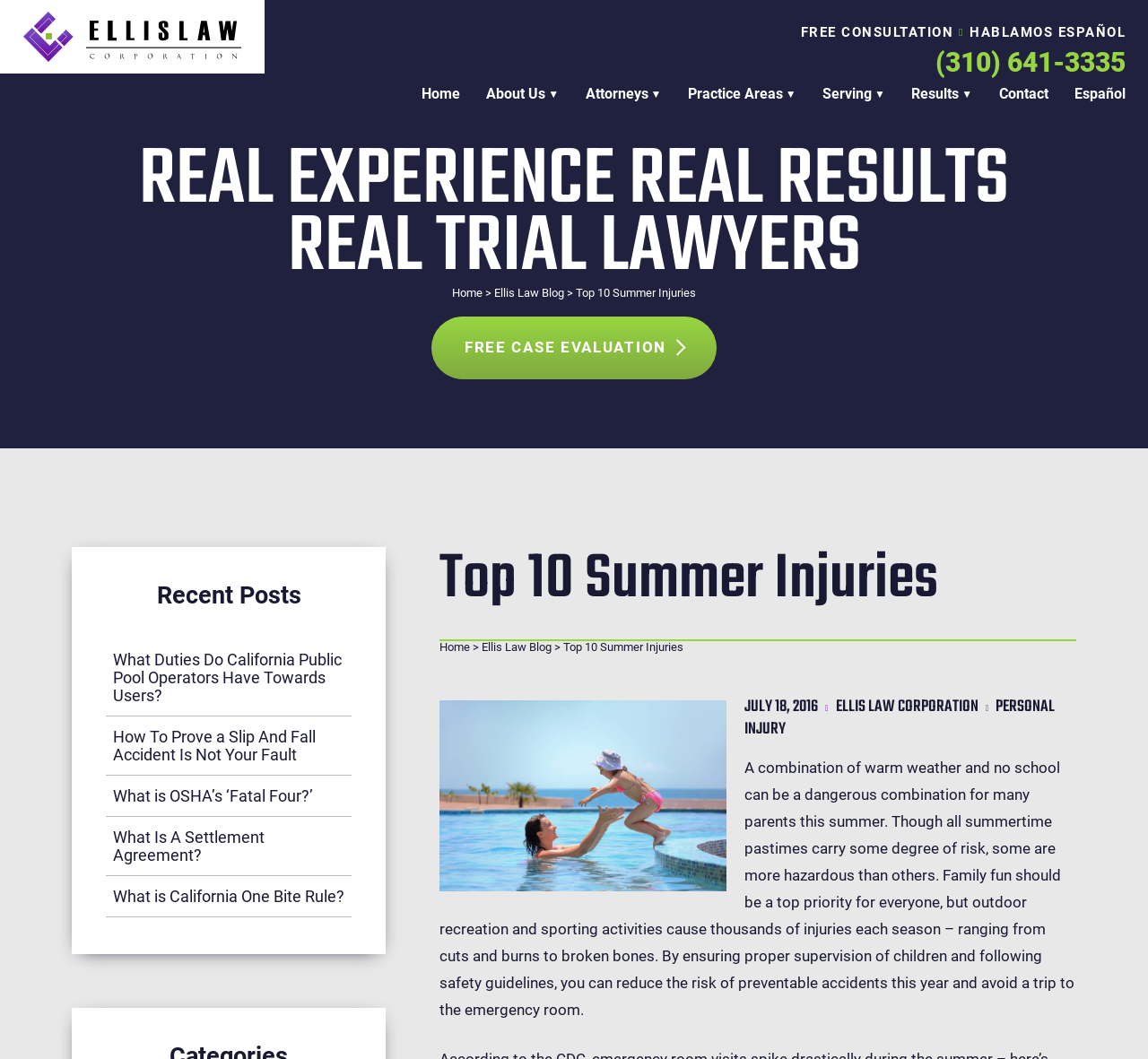Find the coordinates for the bounding box of the element with this description: "SCHEDULE NOW".

None